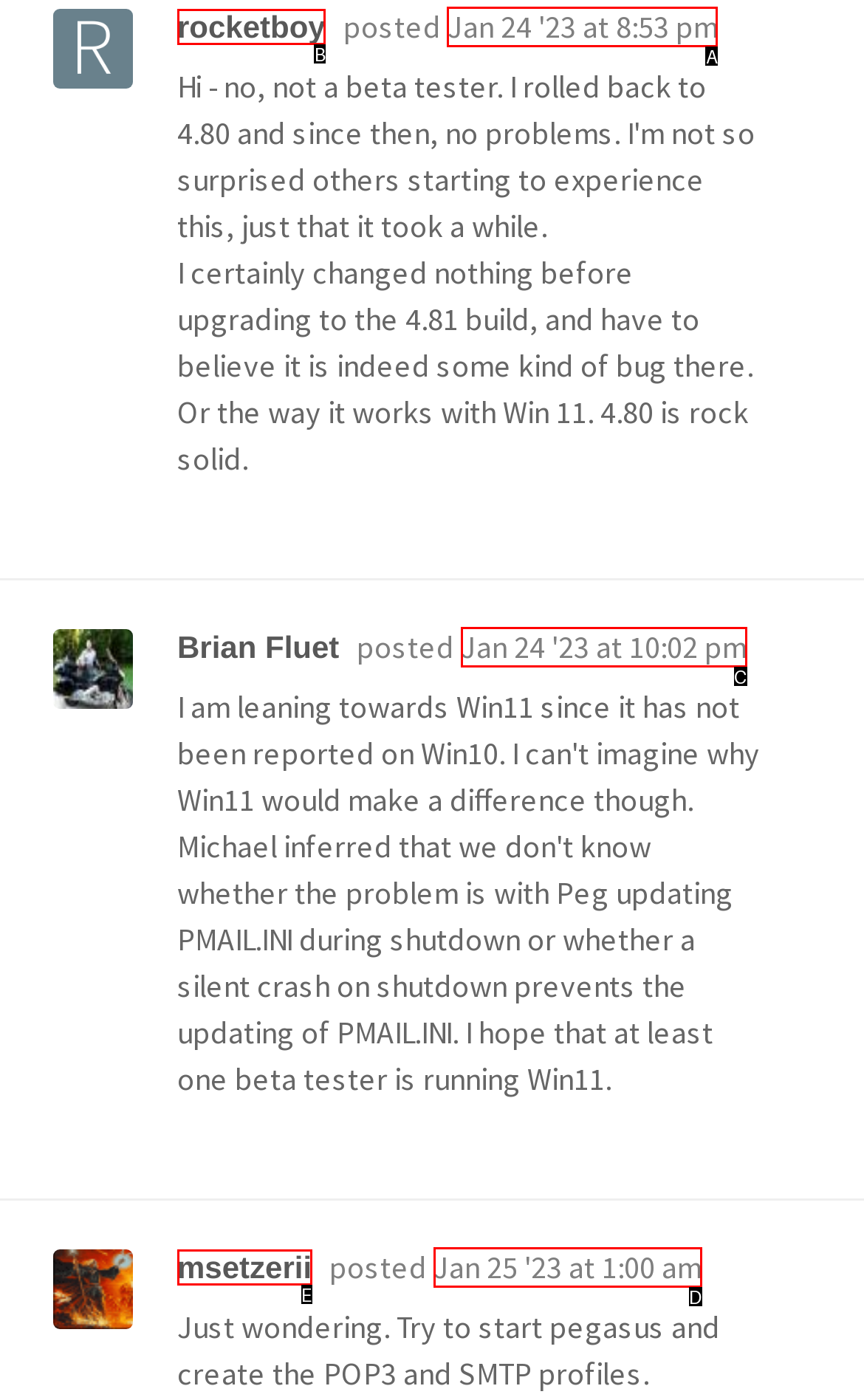Looking at the description: rocketboy, identify which option is the best match and respond directly with the letter of that option.

B